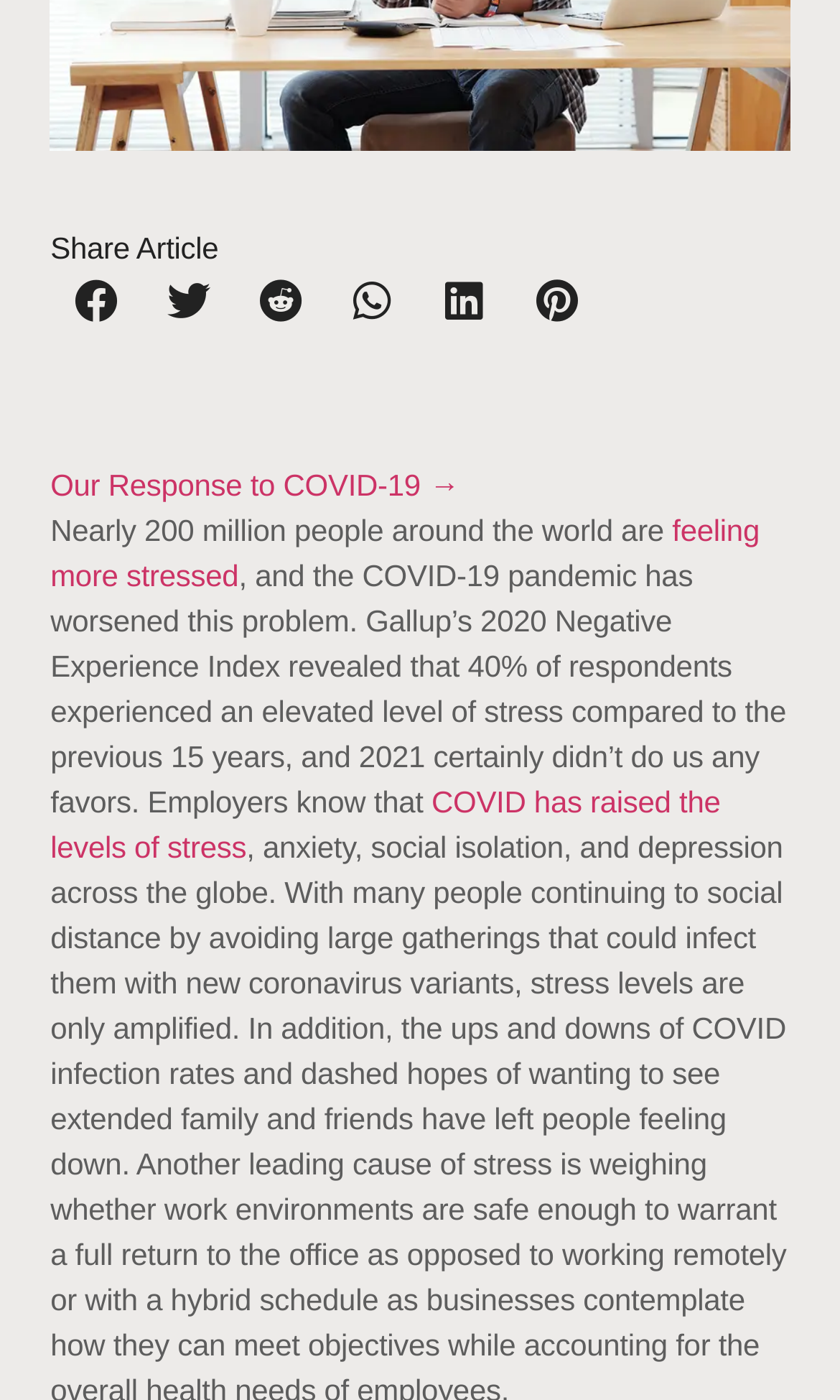Identify the bounding box for the UI element described as: "aria-label="Share on facebook"". The coordinates should be four float numbers between 0 and 1, i.e., [left, top, right, bottom].

[0.06, 0.194, 0.17, 0.238]